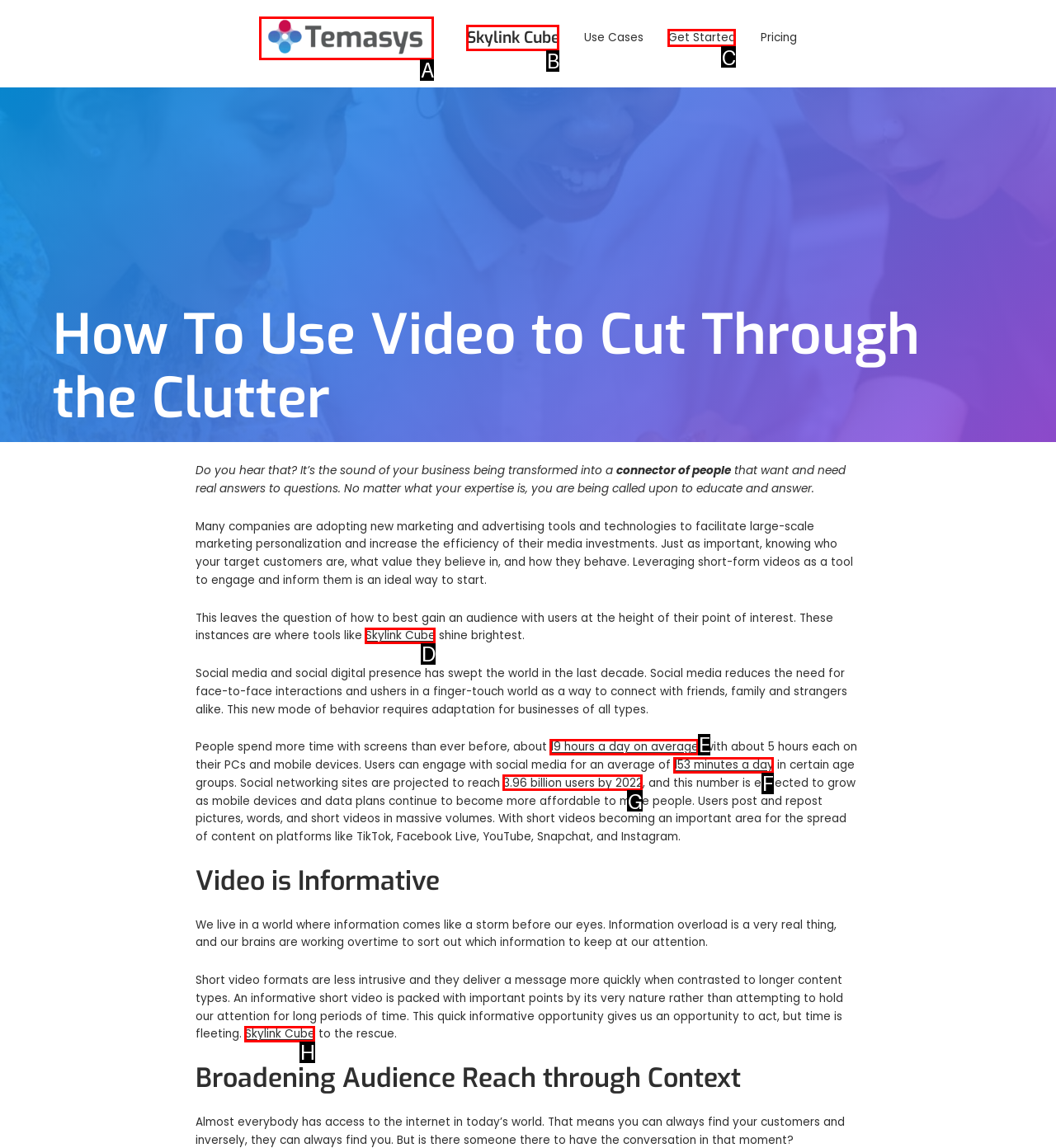From the description: Get Started, select the HTML element that fits best. Reply with the letter of the appropriate option.

C